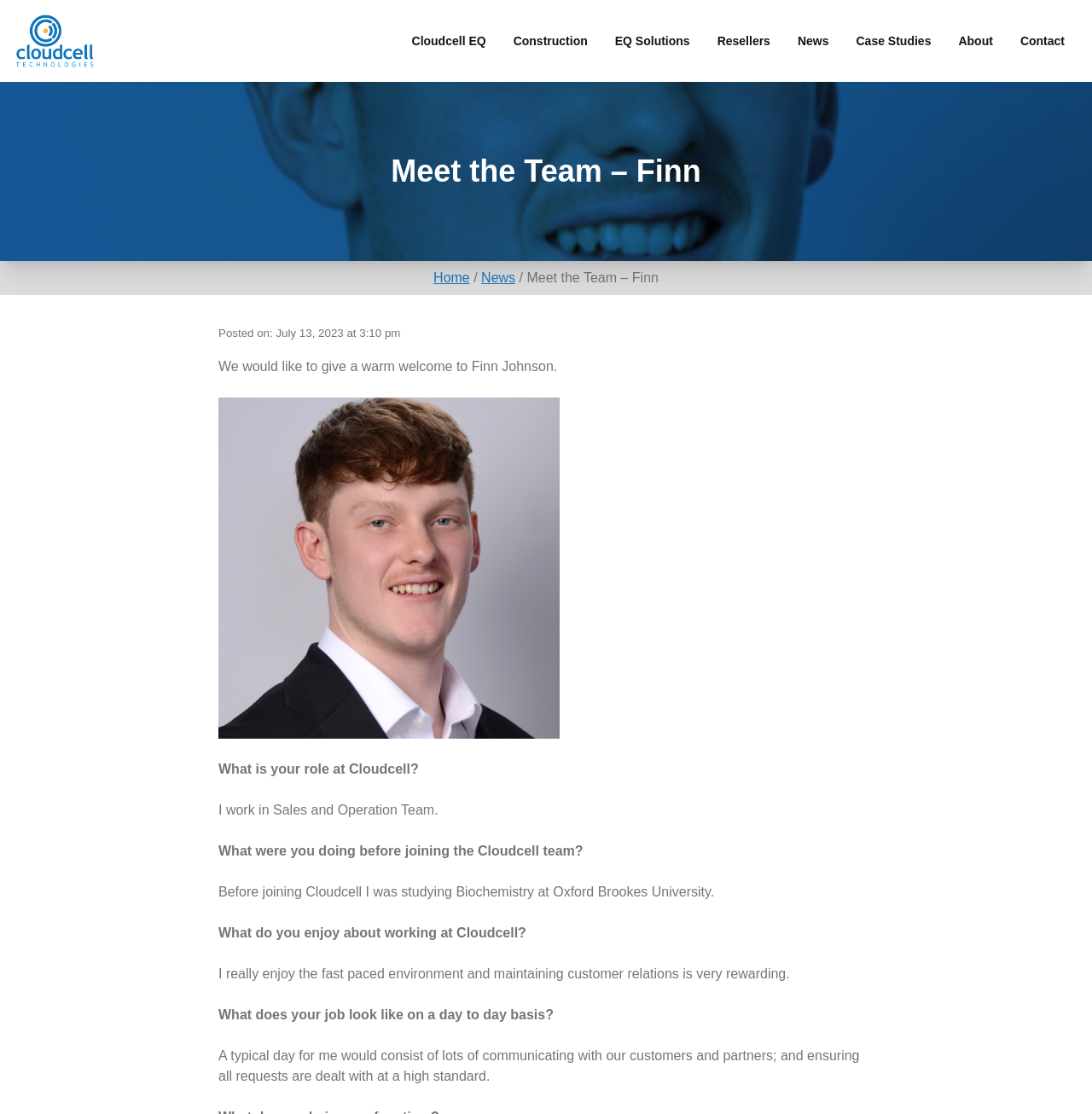Locate the bounding box of the UI element defined by this description: "4G Primary Broadband". The coordinates should be given as four float numbers between 0 and 1, formatted as [left, top, right, bottom].

[0.551, 0.182, 0.722, 0.222]